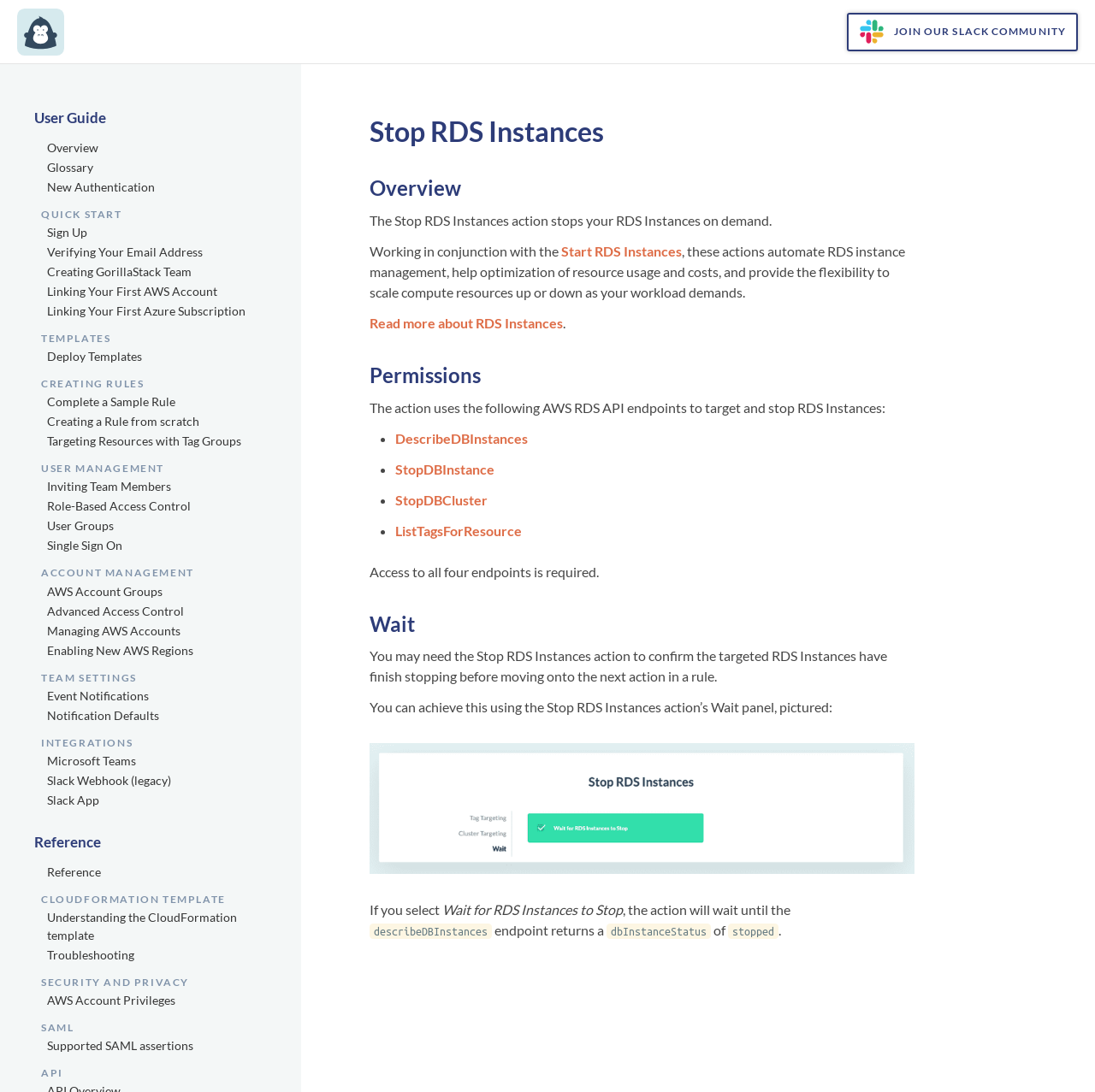Extract the bounding box coordinates for the UI element described as: "ListTagsForResource".

[0.361, 0.478, 0.477, 0.493]